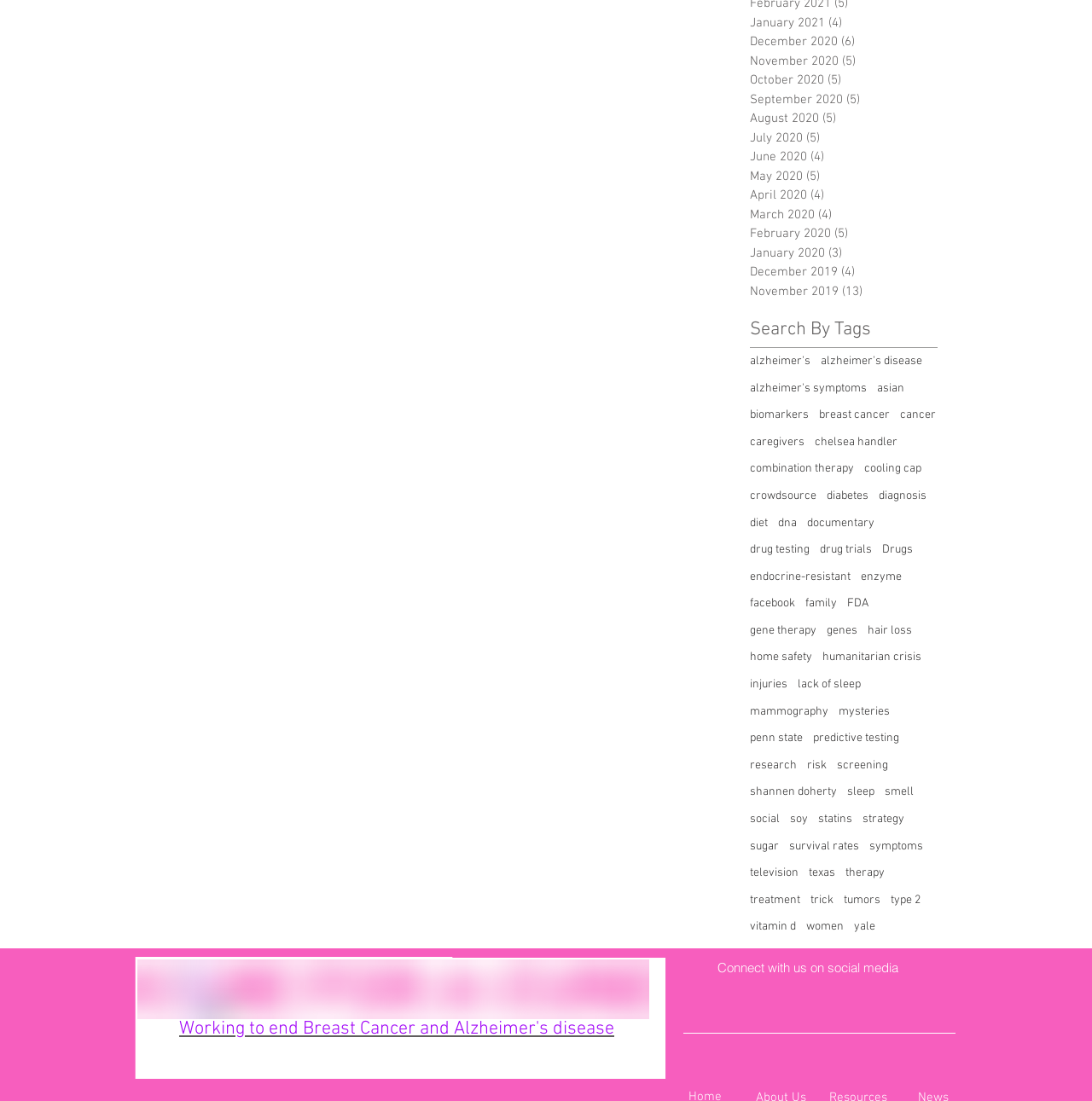Identify the bounding box for the described UI element. Provide the coordinates in (top-left x, top-left y, bottom-right x, bottom-right y) format with values ranging from 0 to 1: diagnosis

[0.805, 0.443, 0.848, 0.458]